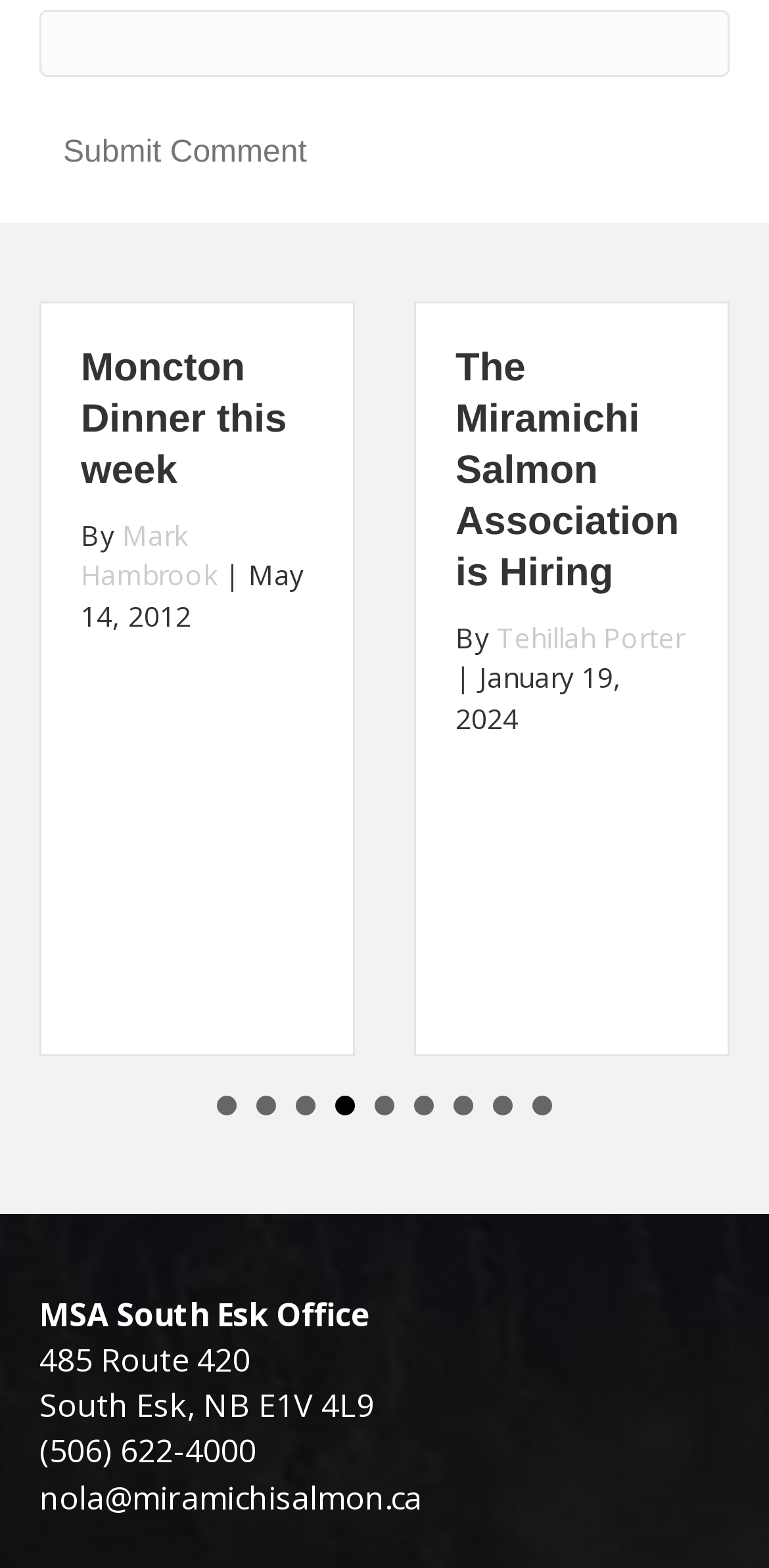What is the phone number of the MSA South Esk Office?
Refer to the image and offer an in-depth and detailed answer to the question.

I found the answer by examining the static text element with the text '(506) 622-4000' which is located near the address of the MSA South Esk Office.